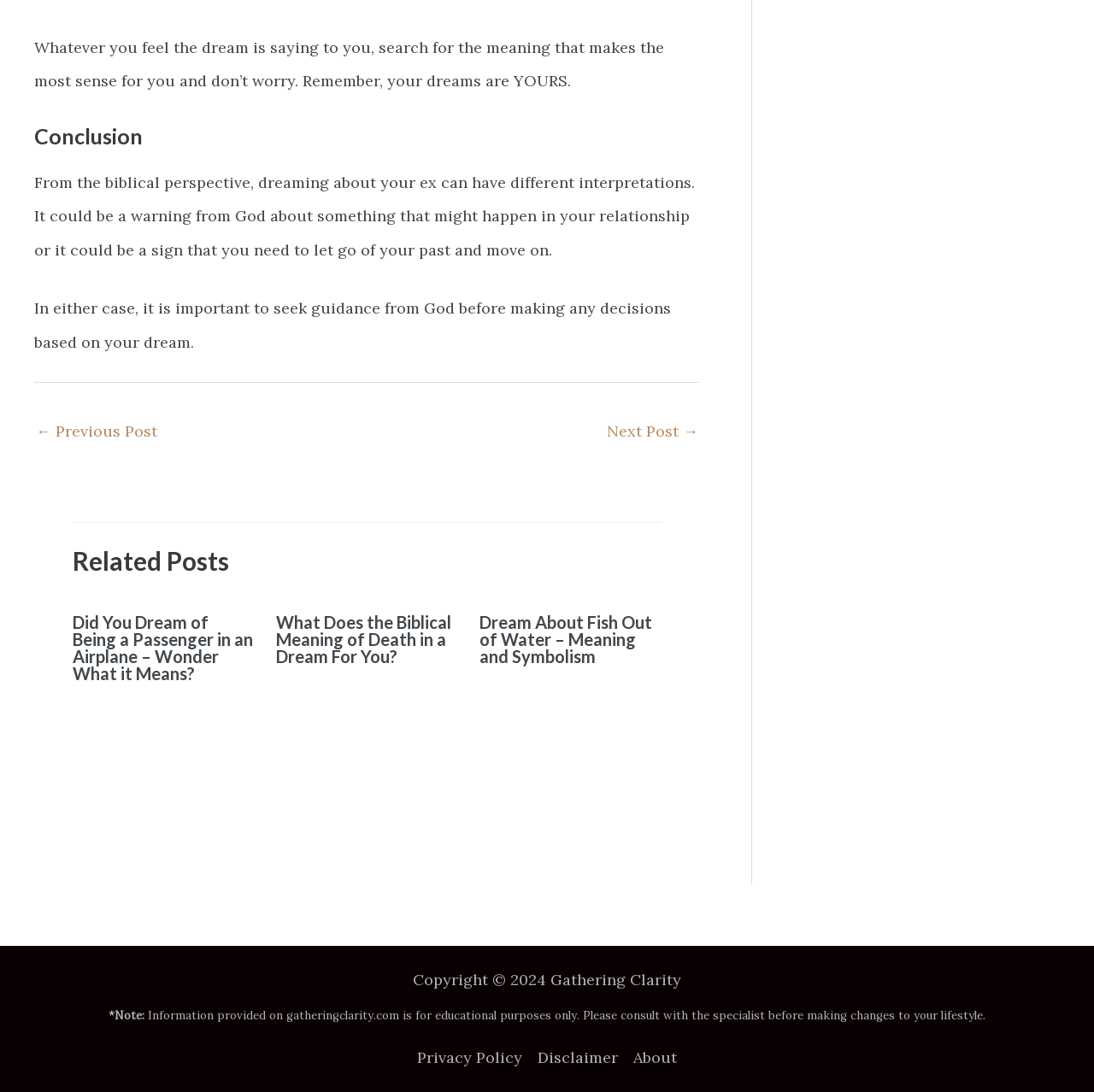Respond with a single word or phrase:
What is the purpose of the website?

Educational purposes